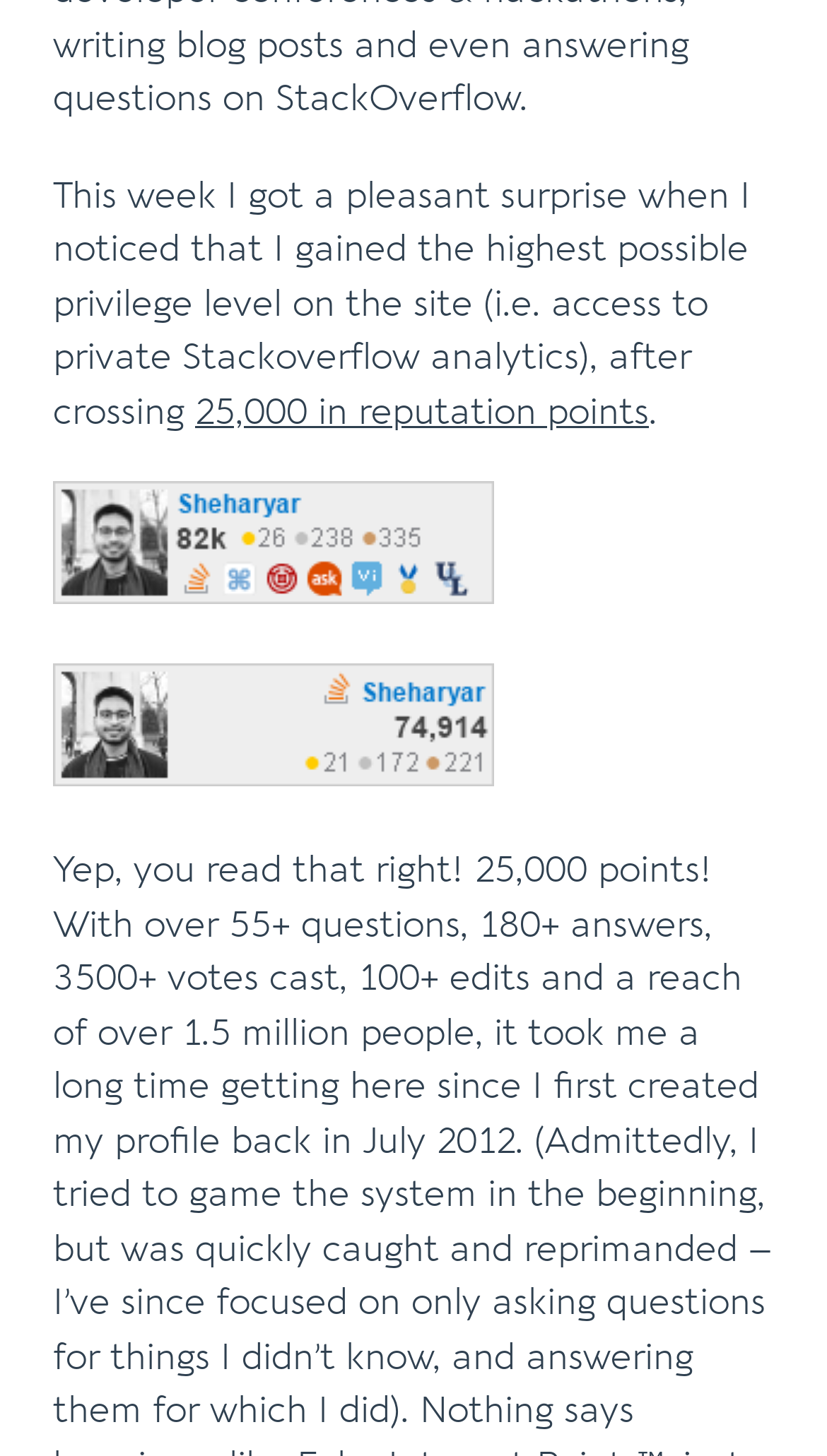Based on the element description 25,000 in reputation points, identify the bounding box coordinates for the UI element. The coordinates should be in the format (top-left x, top-left y, bottom-right x, bottom-right y) and within the 0 to 1 range.

[0.236, 0.269, 0.785, 0.296]